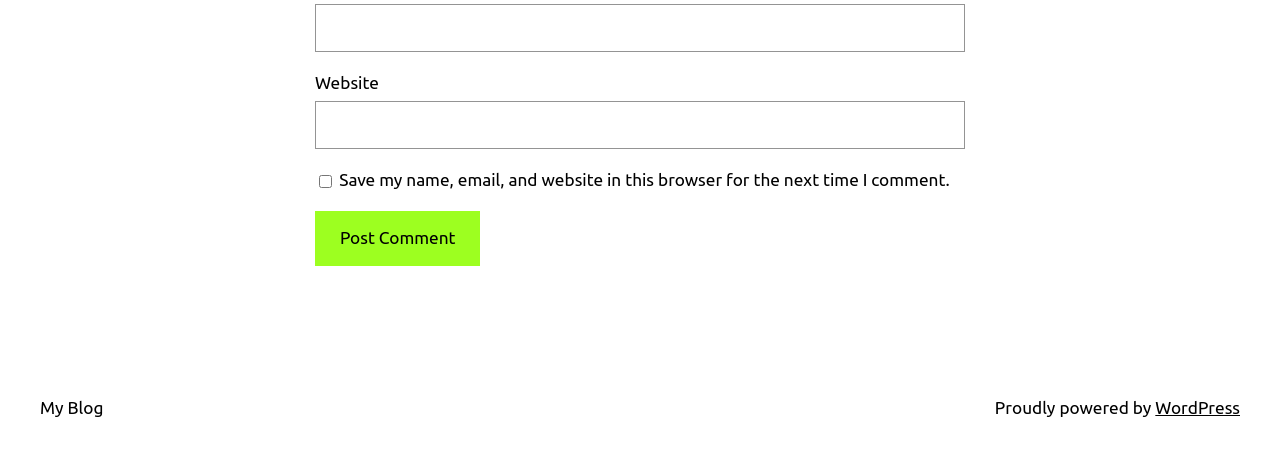What is the button below the textboxes for?
Offer a detailed and full explanation in response to the question.

The button is located below the textboxes and is labeled 'Post Comment'. This suggests that its purpose is to submit the user's comment to the blog.